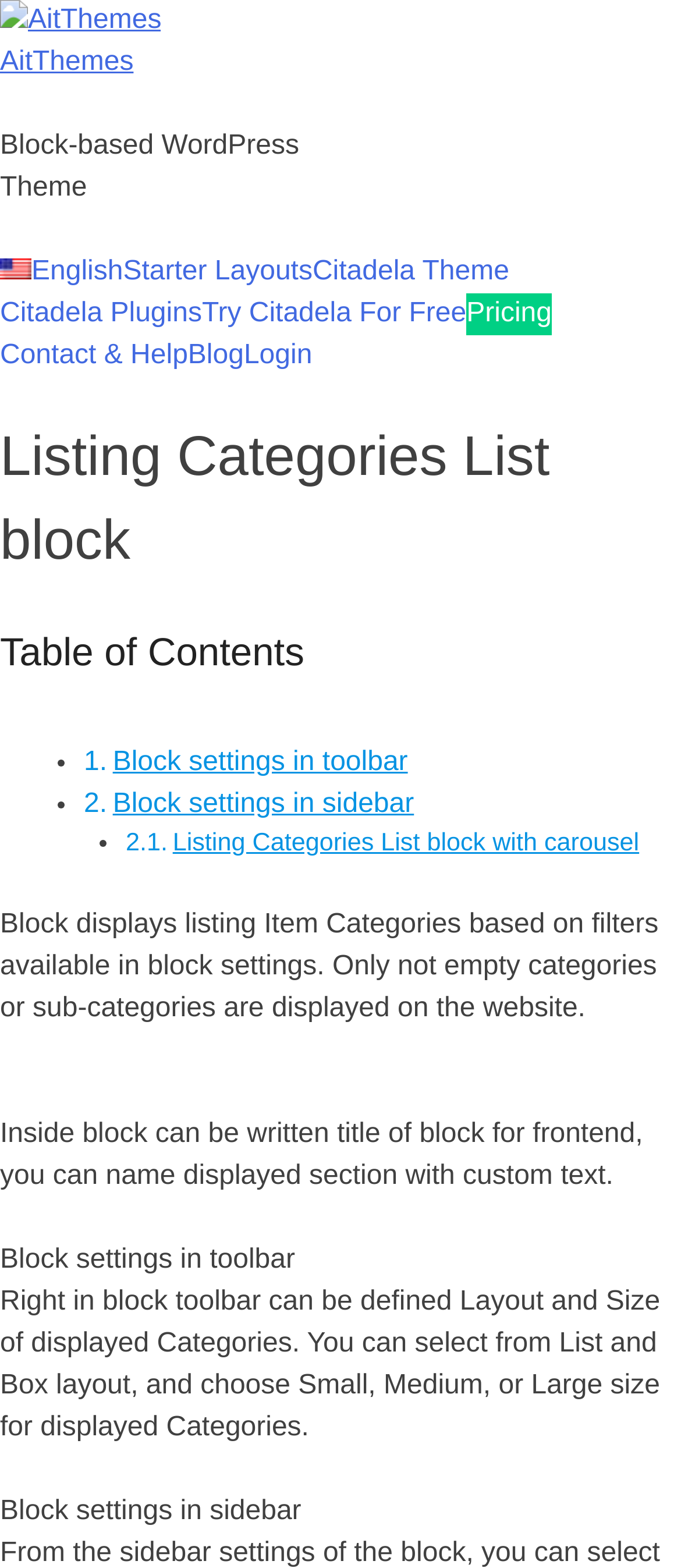Please pinpoint the bounding box coordinates for the region I should click to adhere to this instruction: "Read about block settings in sidebar".

[0.166, 0.503, 0.608, 0.522]